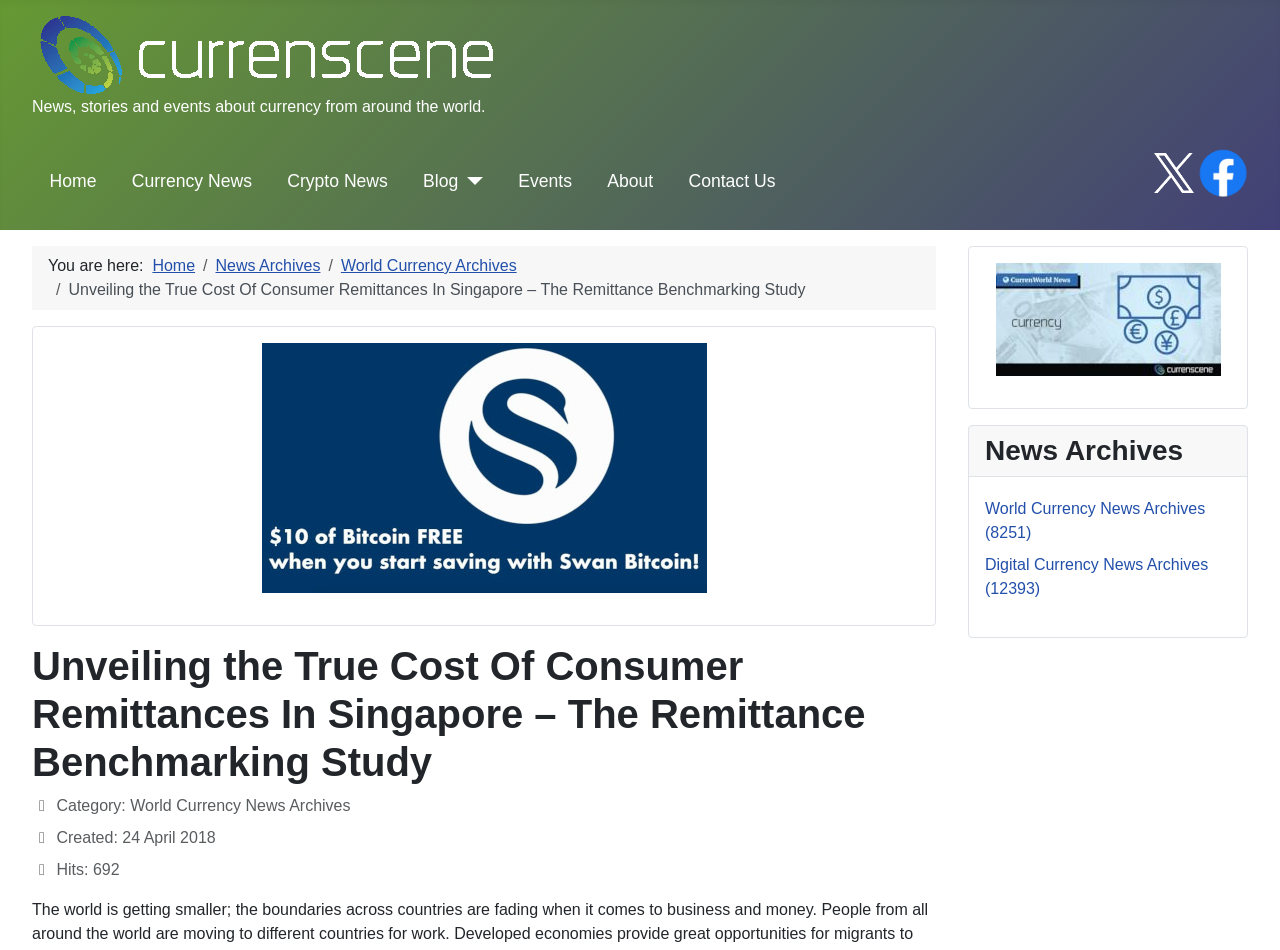Kindly determine the bounding box coordinates for the area that needs to be clicked to execute this instruction: "View the 'Events' page".

[0.405, 0.177, 0.447, 0.204]